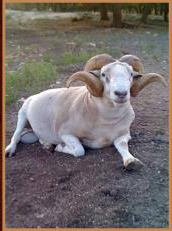What is notable about the fertility of Wiltshire Horns?
Based on the image, answer the question with as much detail as possible.

According to the caption, Wiltshire Horns are notable for their fertility, often producing twins, which makes them a preferred choice among breeders.